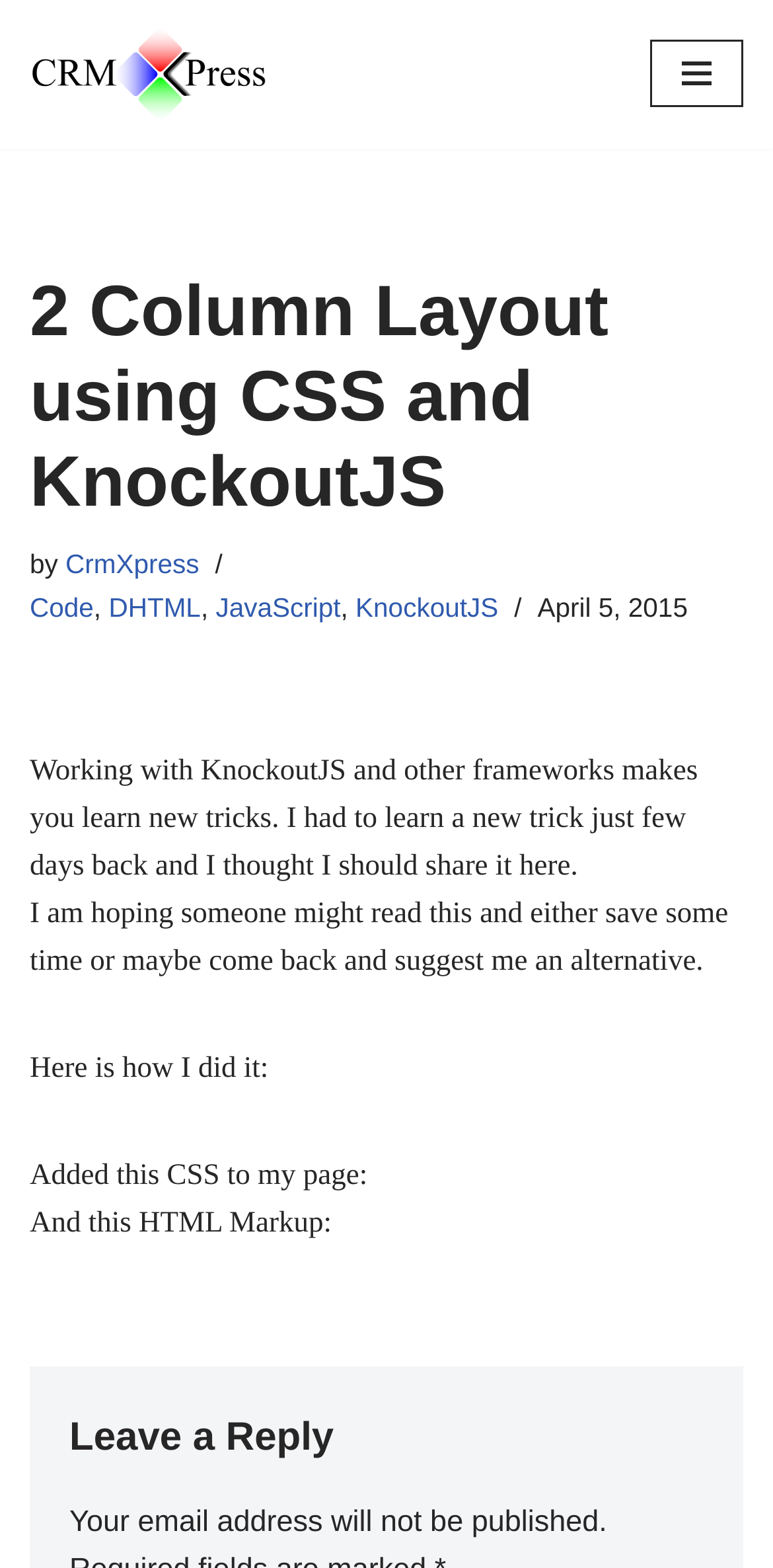Please locate the bounding box coordinates of the element that should be clicked to achieve the given instruction: "View the code".

[0.038, 0.378, 0.121, 0.397]